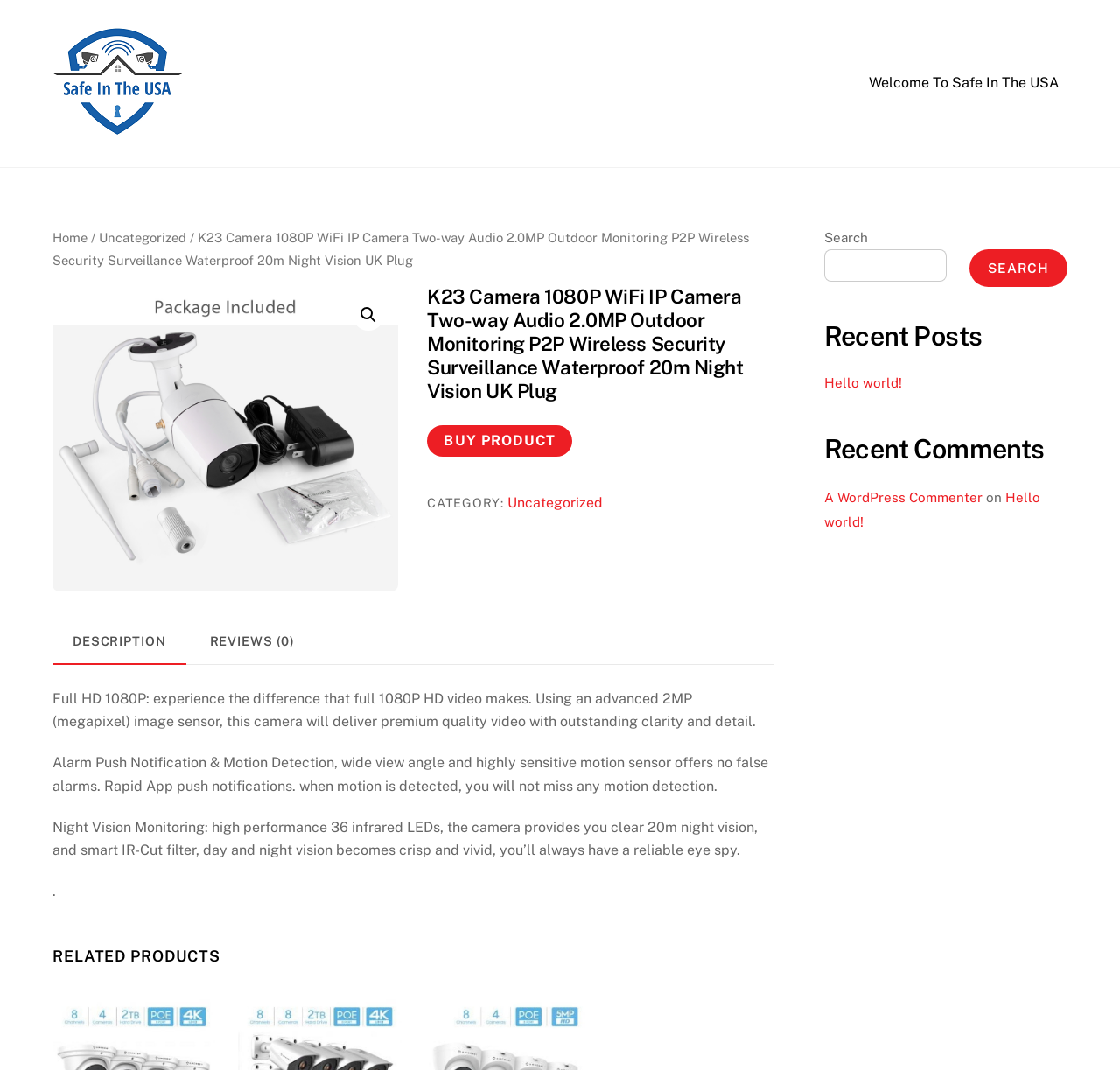Analyze the image and answer the question with as much detail as possible: 
What is the resolution of the camera?

I found the answer by examining the title of the webpage, which mentions '1080P' as the resolution of the camera. This information is also supported by the description of the camera's features, which mentions 'Full HD 1080P'.